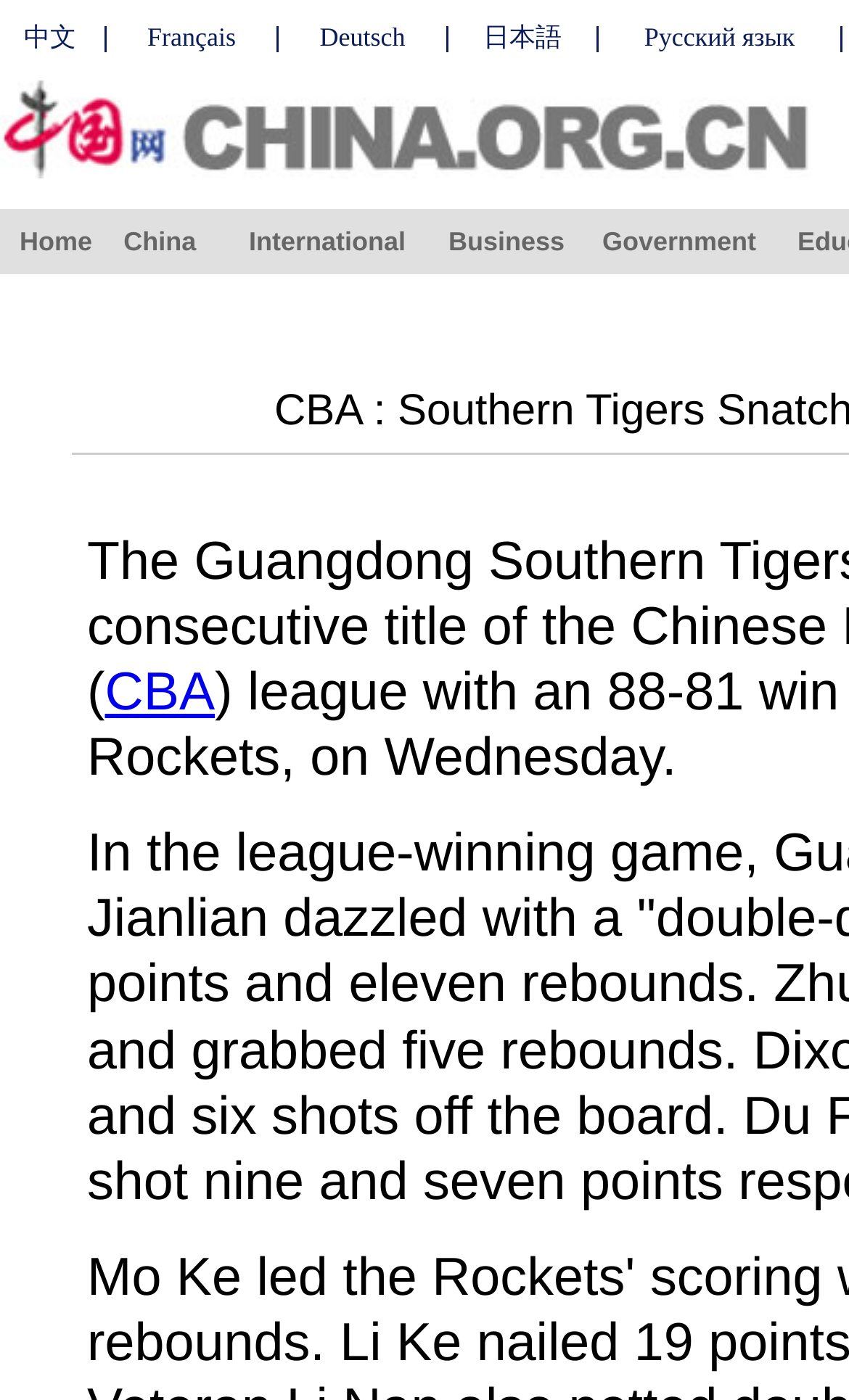Identify the bounding box coordinates of the section to be clicked to complete the task described by the following instruction: "Switch to Chinese version". The coordinates should be four float numbers between 0 and 1, formatted as [left, top, right, bottom].

[0.028, 0.016, 0.09, 0.037]